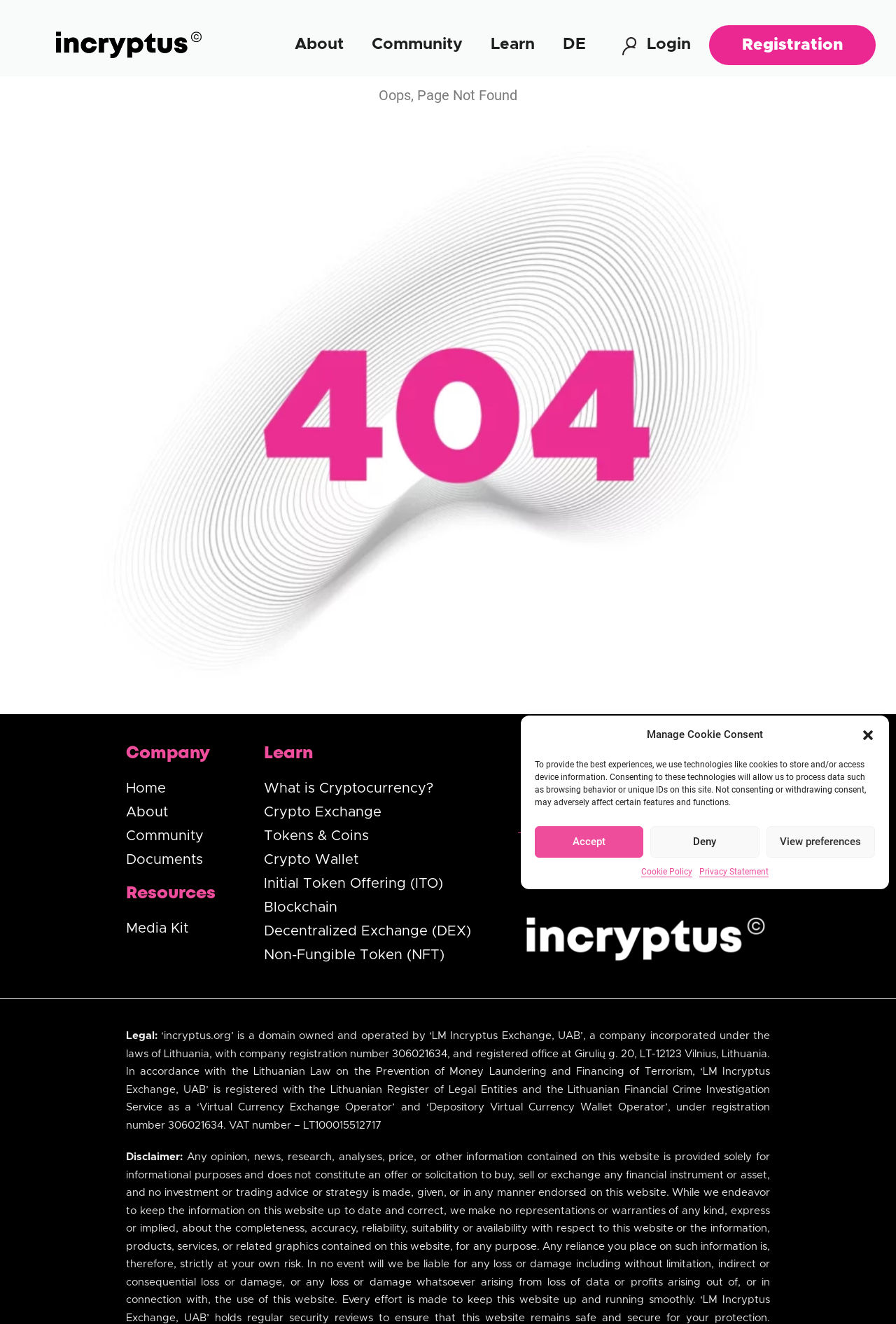Highlight the bounding box coordinates of the element that should be clicked to carry out the following instruction: "Click the 'What is Cryptocurrency?' link". The coordinates must be given as four float numbers ranging from 0 to 1, i.e., [left, top, right, bottom].

[0.295, 0.586, 0.484, 0.604]